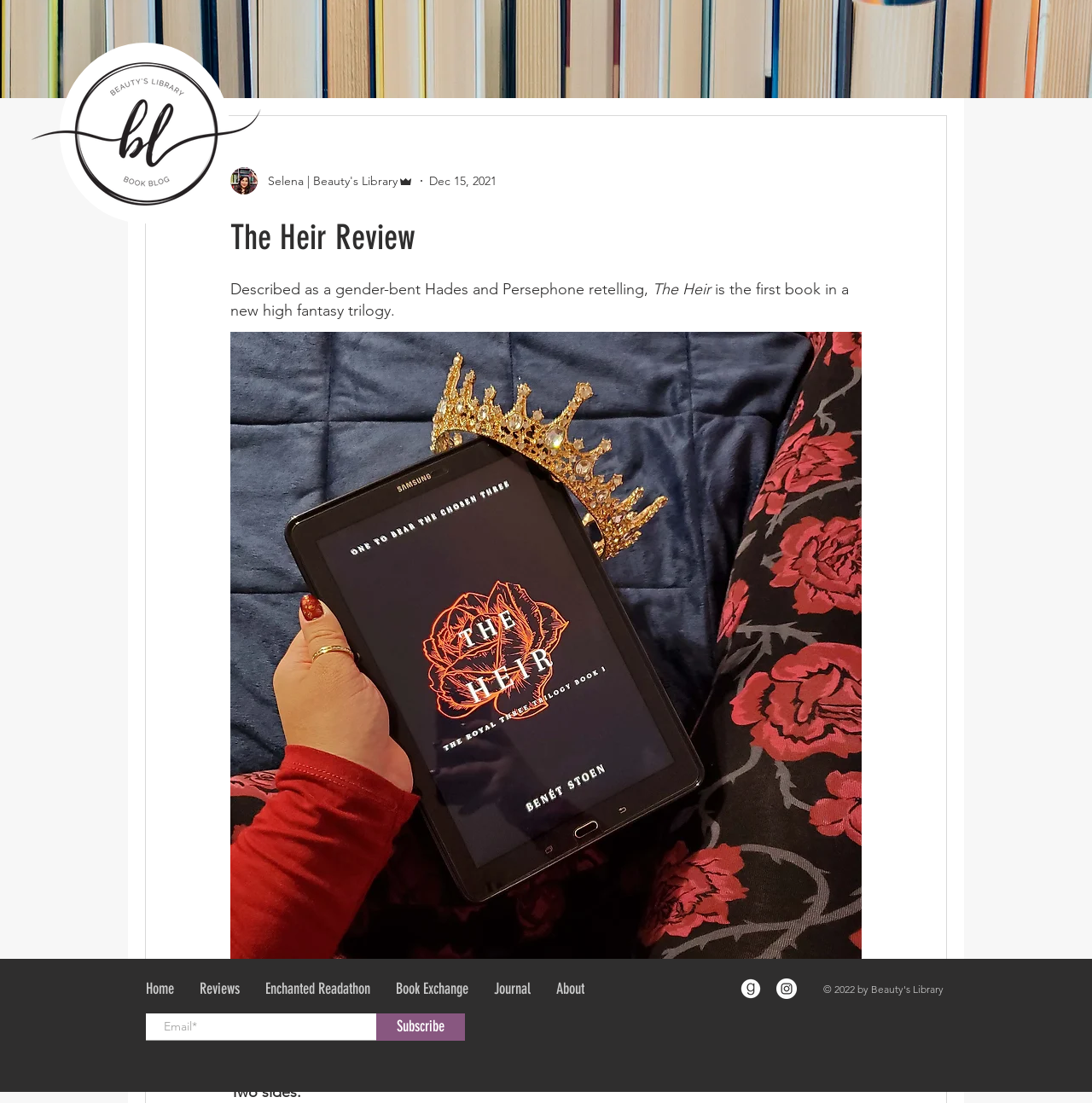Please identify the coordinates of the bounding box that should be clicked to fulfill this instruction: "Subscribe to the newsletter".

[0.345, 0.919, 0.426, 0.944]